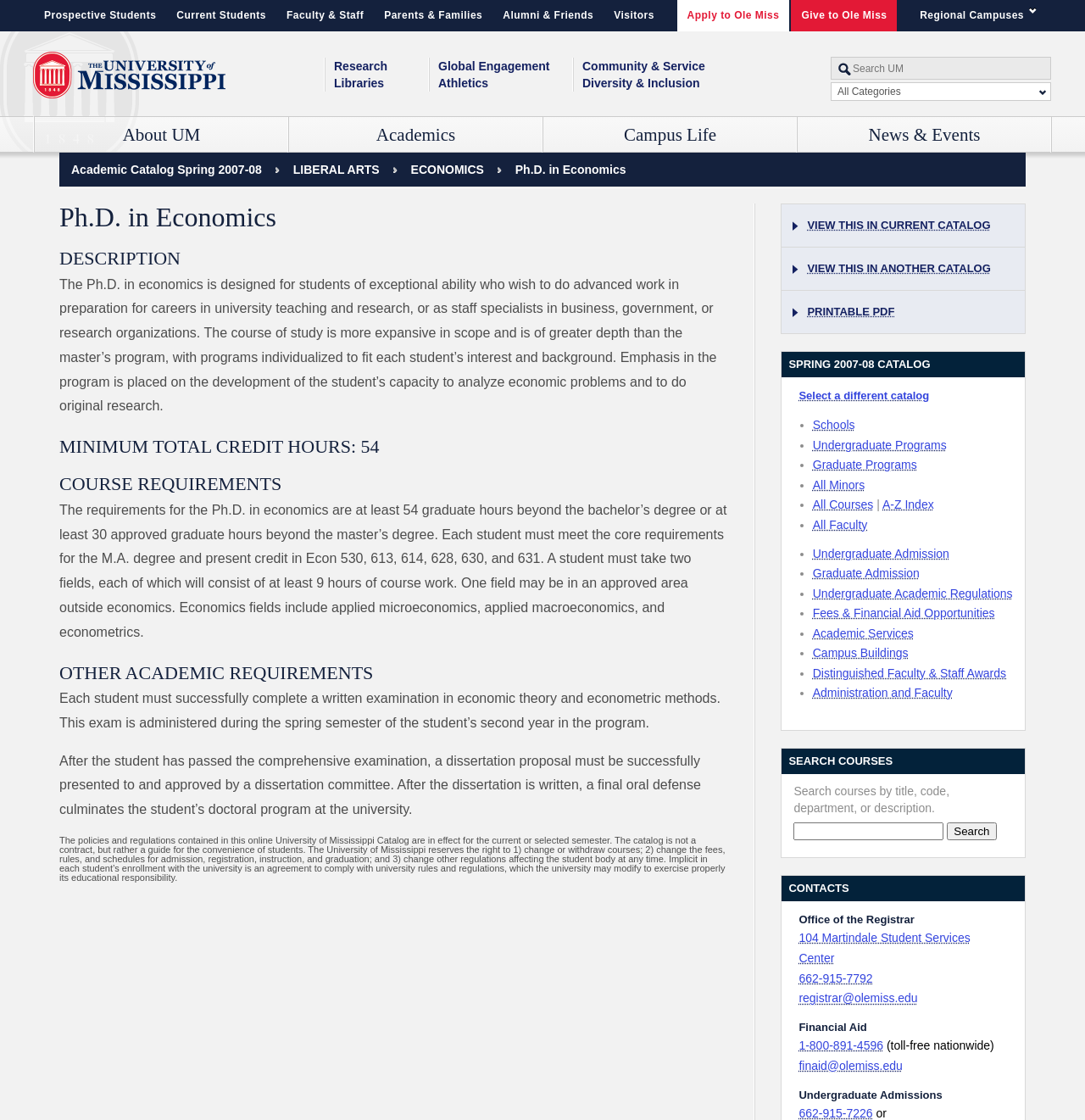Based on the element description "registrar@olemiss.edu", predict the bounding box coordinates of the UI element.

[0.736, 0.885, 0.846, 0.897]